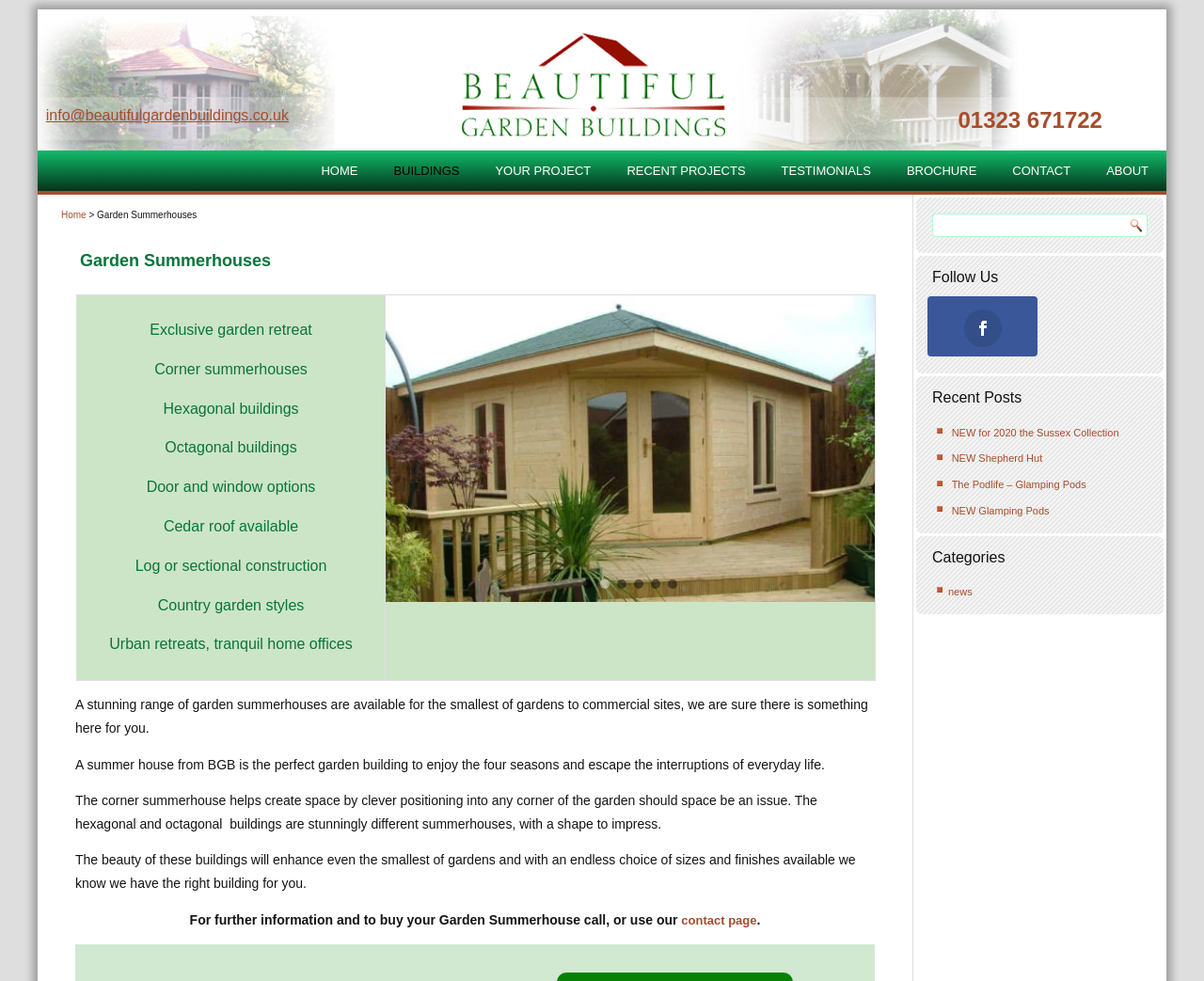What shape are the hexagonal and octagonal buildings?
Kindly offer a comprehensive and detailed response to the question.

The webpage describes the hexagonal and octagonal buildings as 'stunningly different summerhouses, with a shape to impress'. This implies that the shape of these buildings is unique and impressive.